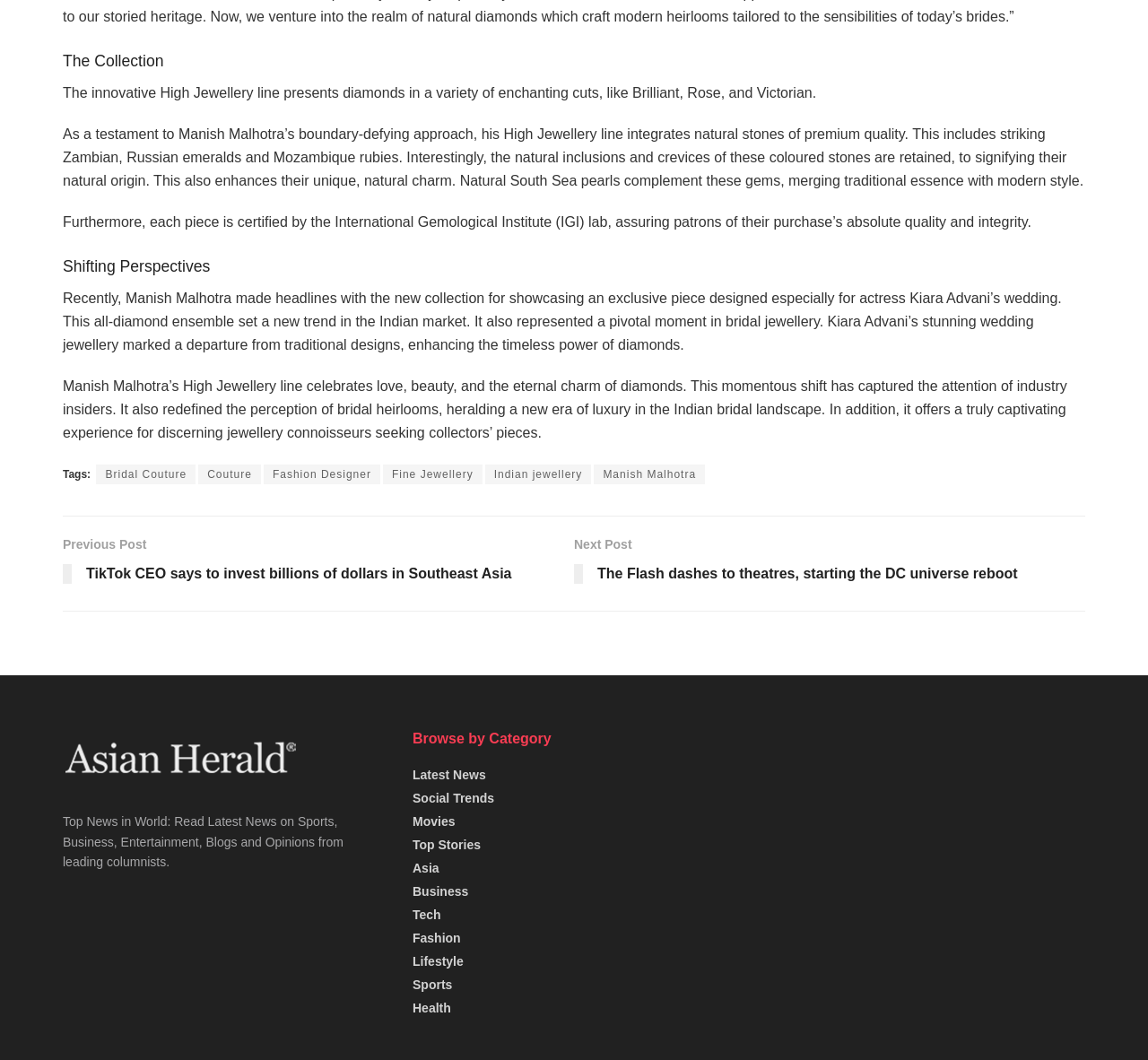Specify the bounding box coordinates of the element's region that should be clicked to achieve the following instruction: "Browse 'Fashion'". The bounding box coordinates consist of four float numbers between 0 and 1, in the format [left, top, right, bottom].

[0.359, 0.878, 0.401, 0.891]